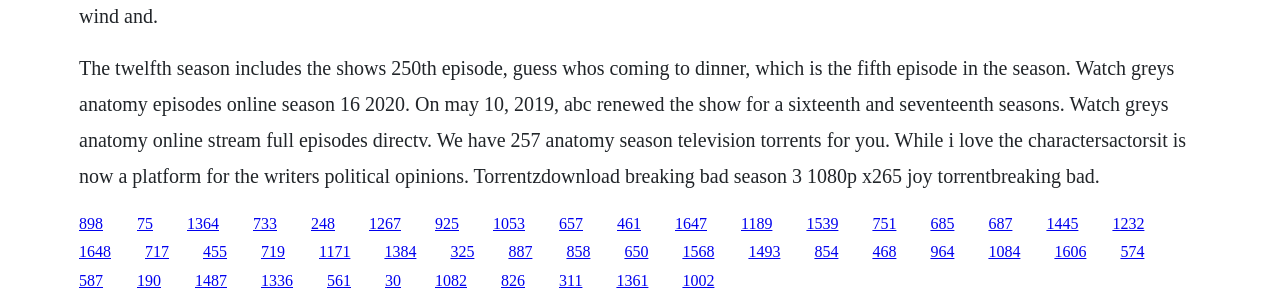What is the TV show being discussed?
Answer with a single word or phrase by referring to the visual content.

Grey's Anatomy